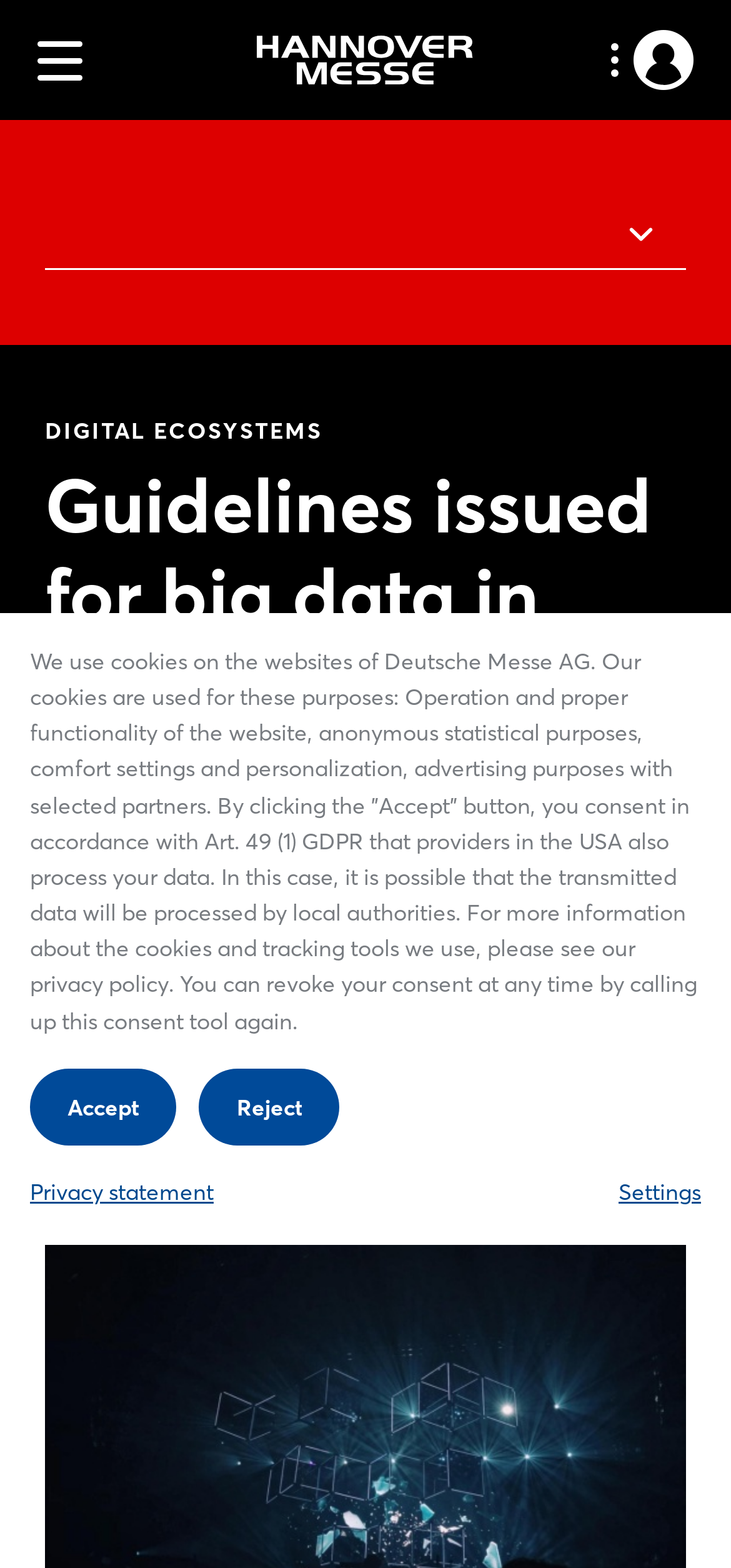Answer the question with a single word or phrase: 
What is the purpose of the button with a uf141 icon?

Unknown